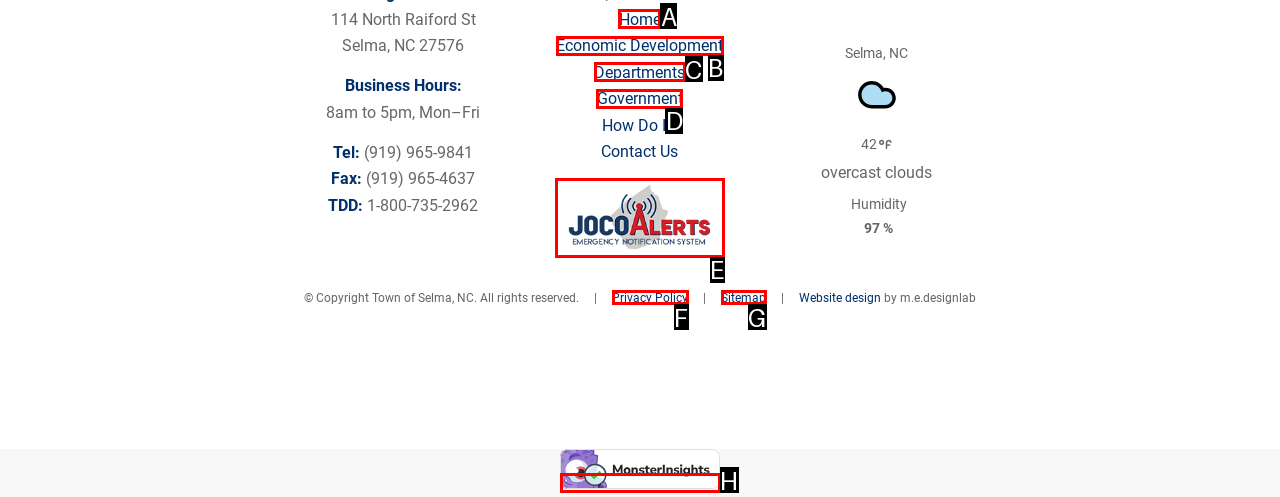Identify the letter of the UI element you should interact with to perform the task: Explore the article about Backtracking a successful social media trail
Reply with the appropriate letter of the option.

None